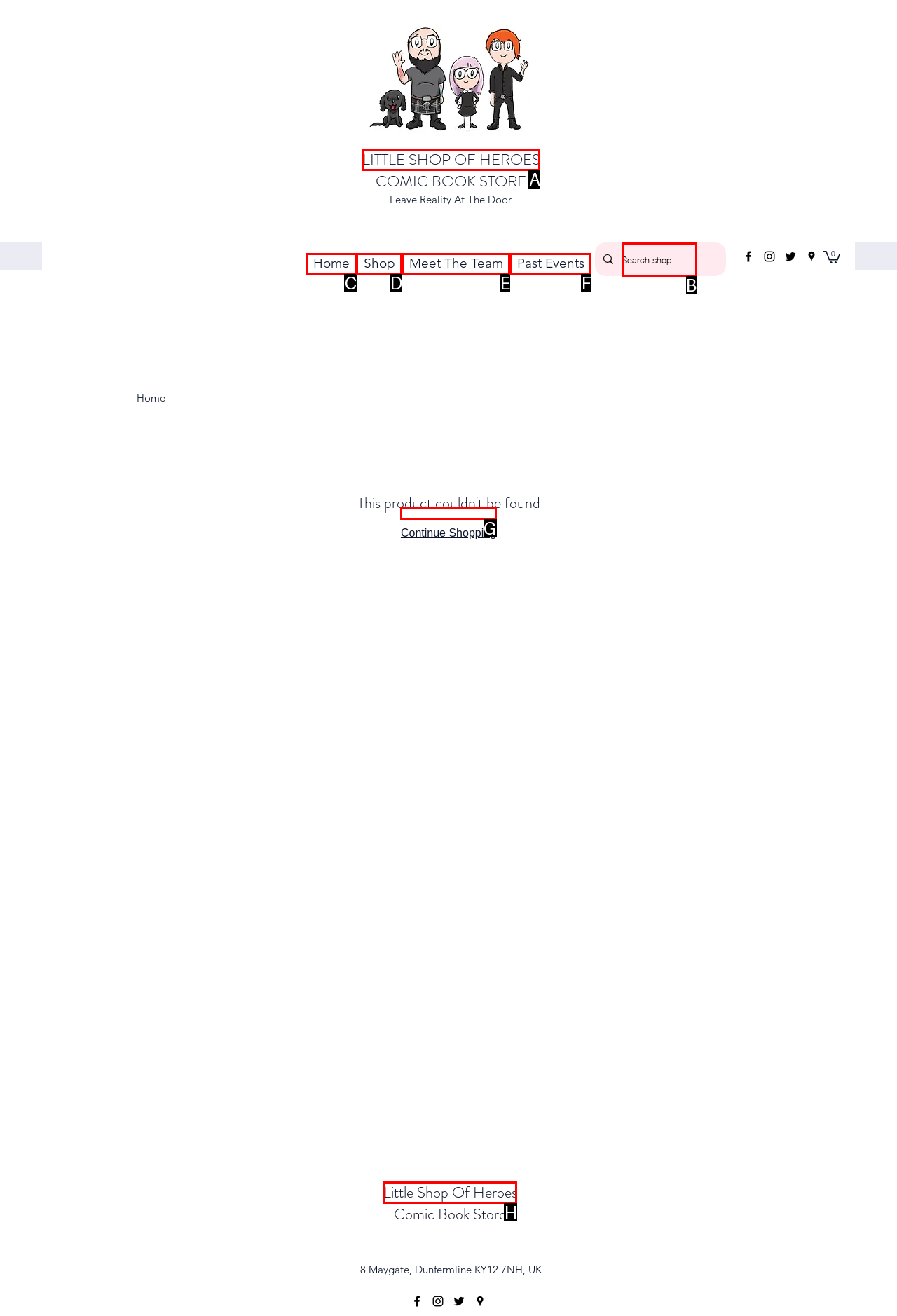Match the following description to the correct HTML element: aria-label="Search shop..." name="q" placeholder="Search shop..." Indicate your choice by providing the letter.

B